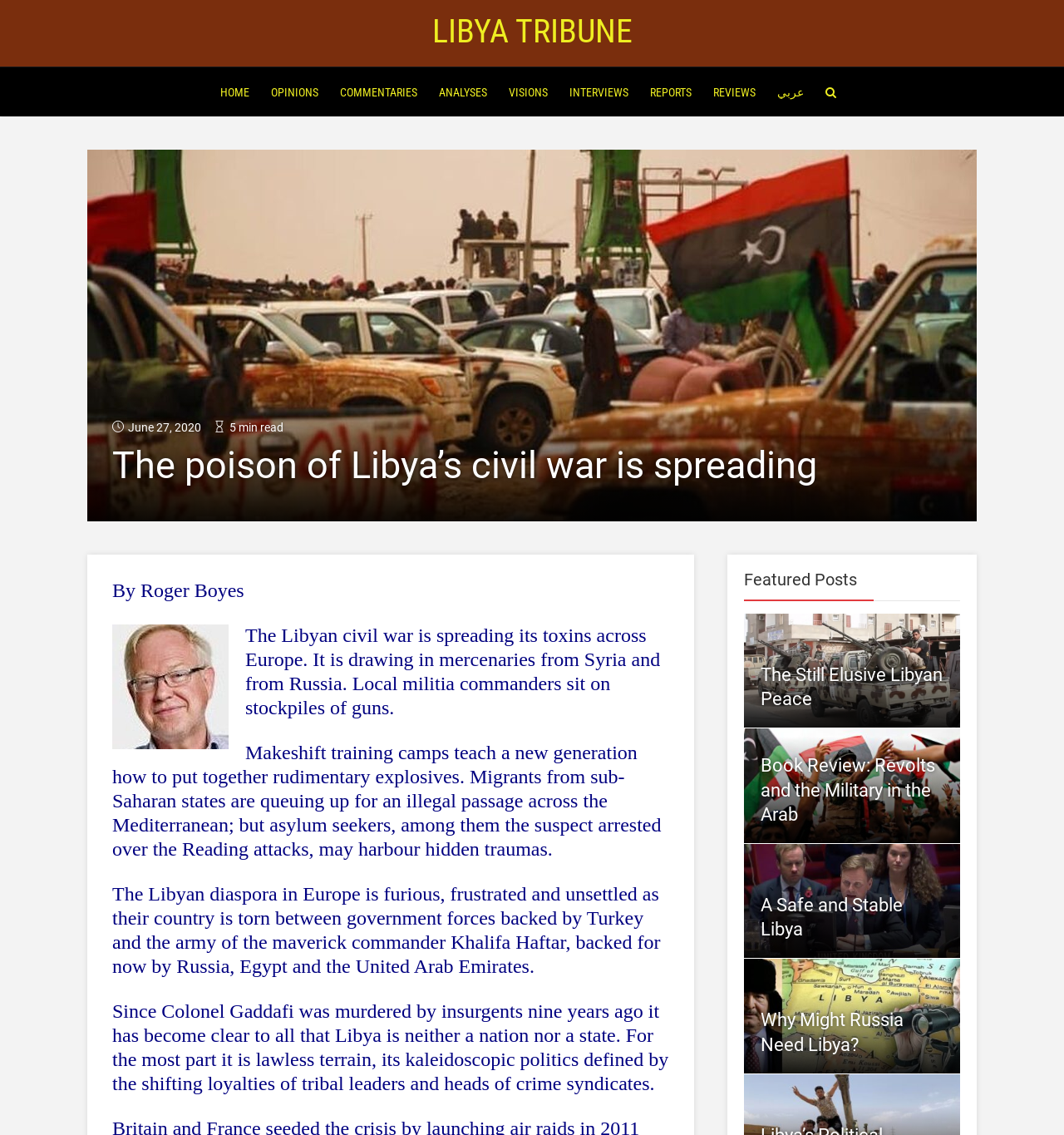Determine the bounding box coordinates of the region that needs to be clicked to achieve the task: "Switch to Arabic language".

[0.728, 0.059, 0.757, 0.103]